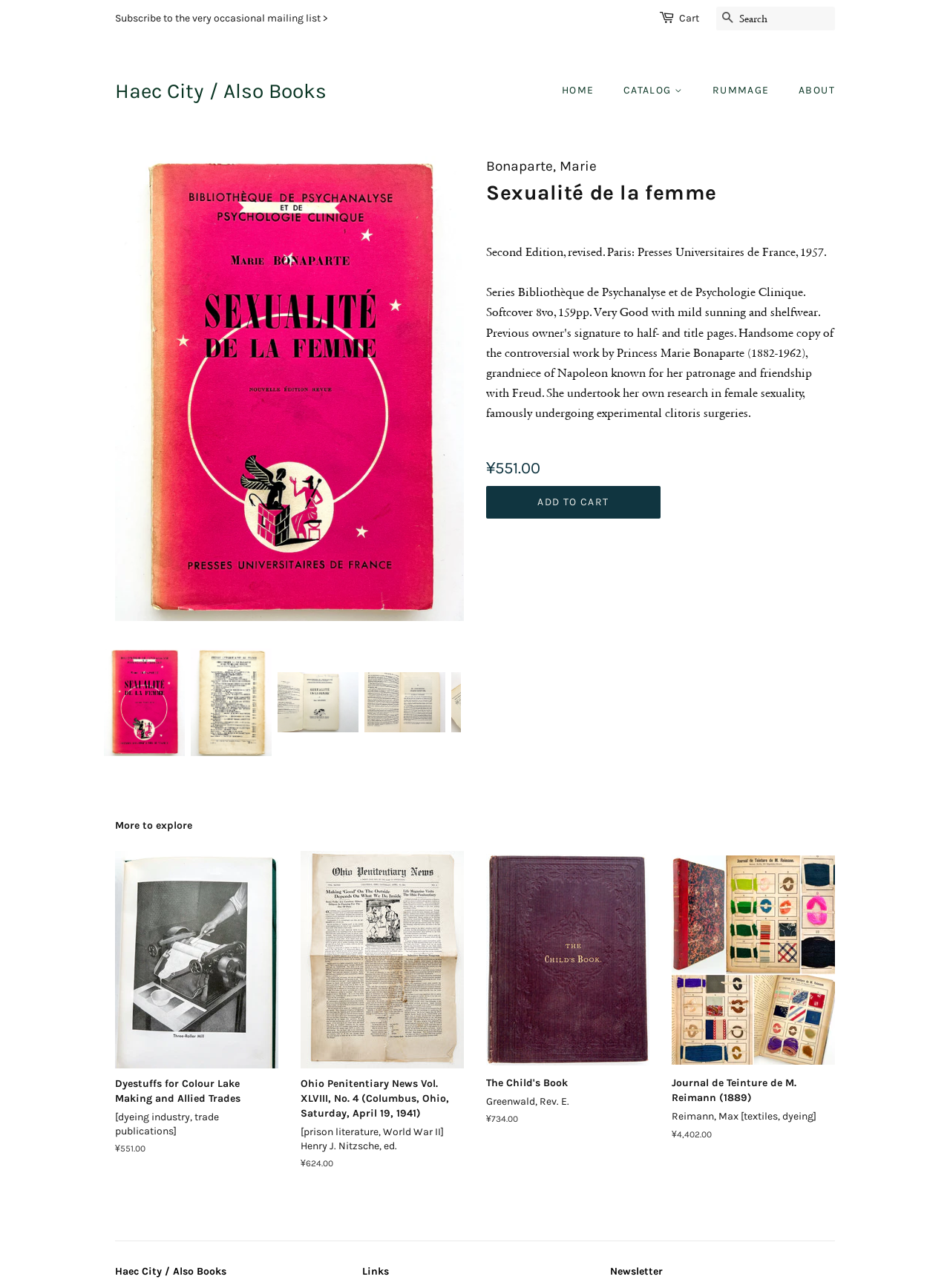Extract the main title from the webpage and generate its text.

Sexualité de la femme